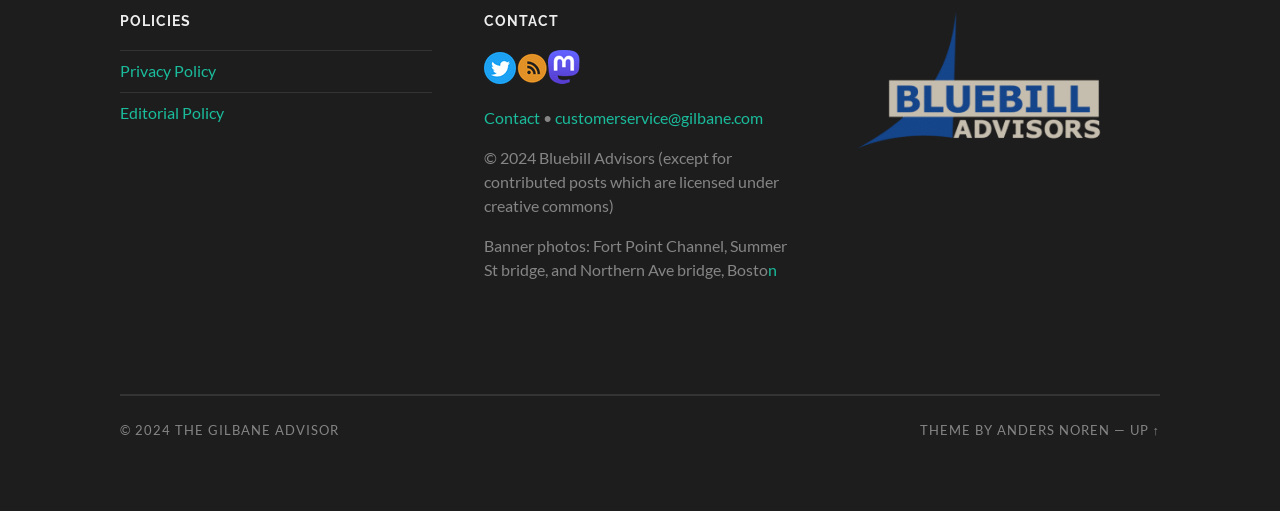Can you determine the bounding box coordinates of the area that needs to be clicked to fulfill the following instruction: "Send an email to INFO@TALACREST.COM"?

None